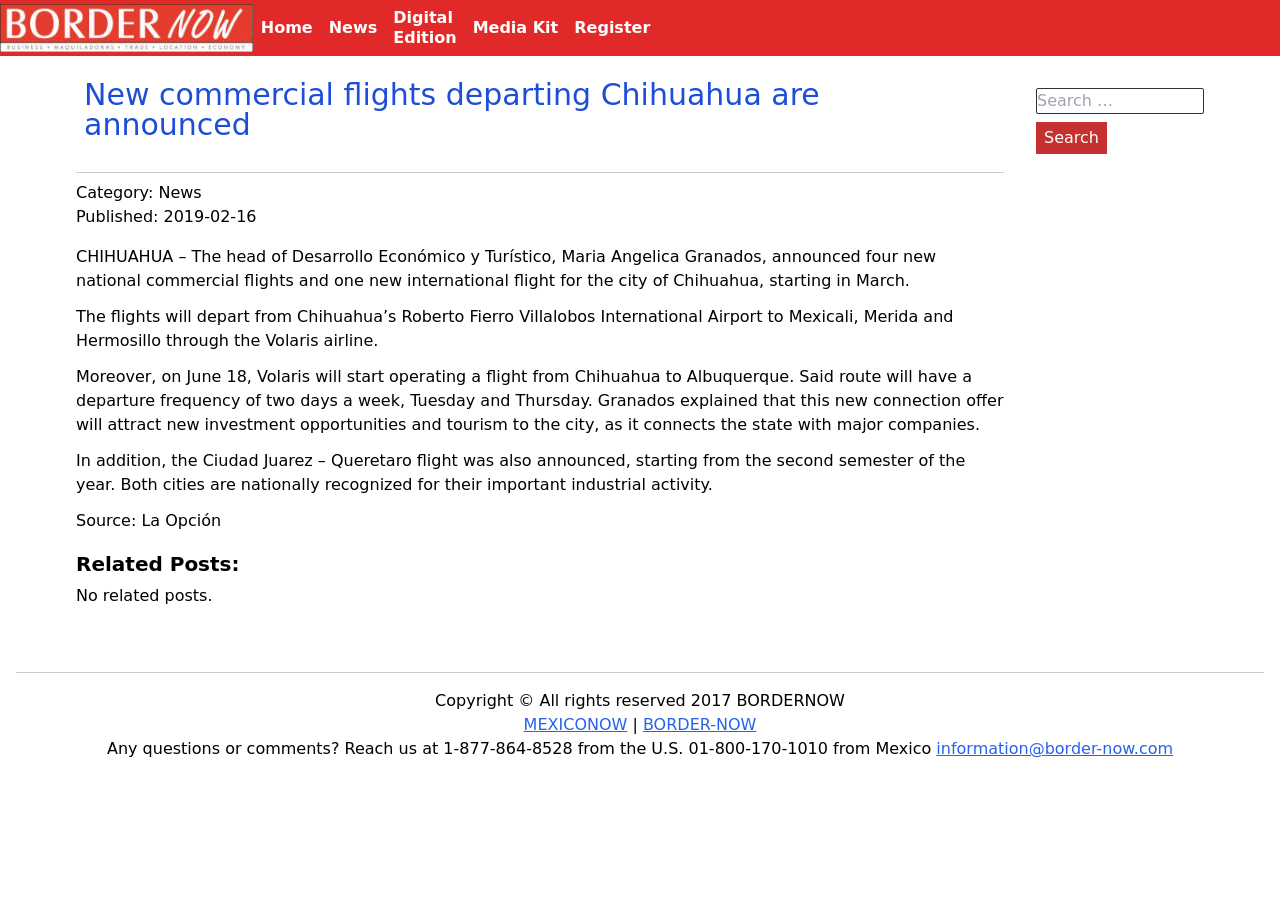Find the bounding box coordinates of the element to click in order to complete the given instruction: "Check the company address."

None